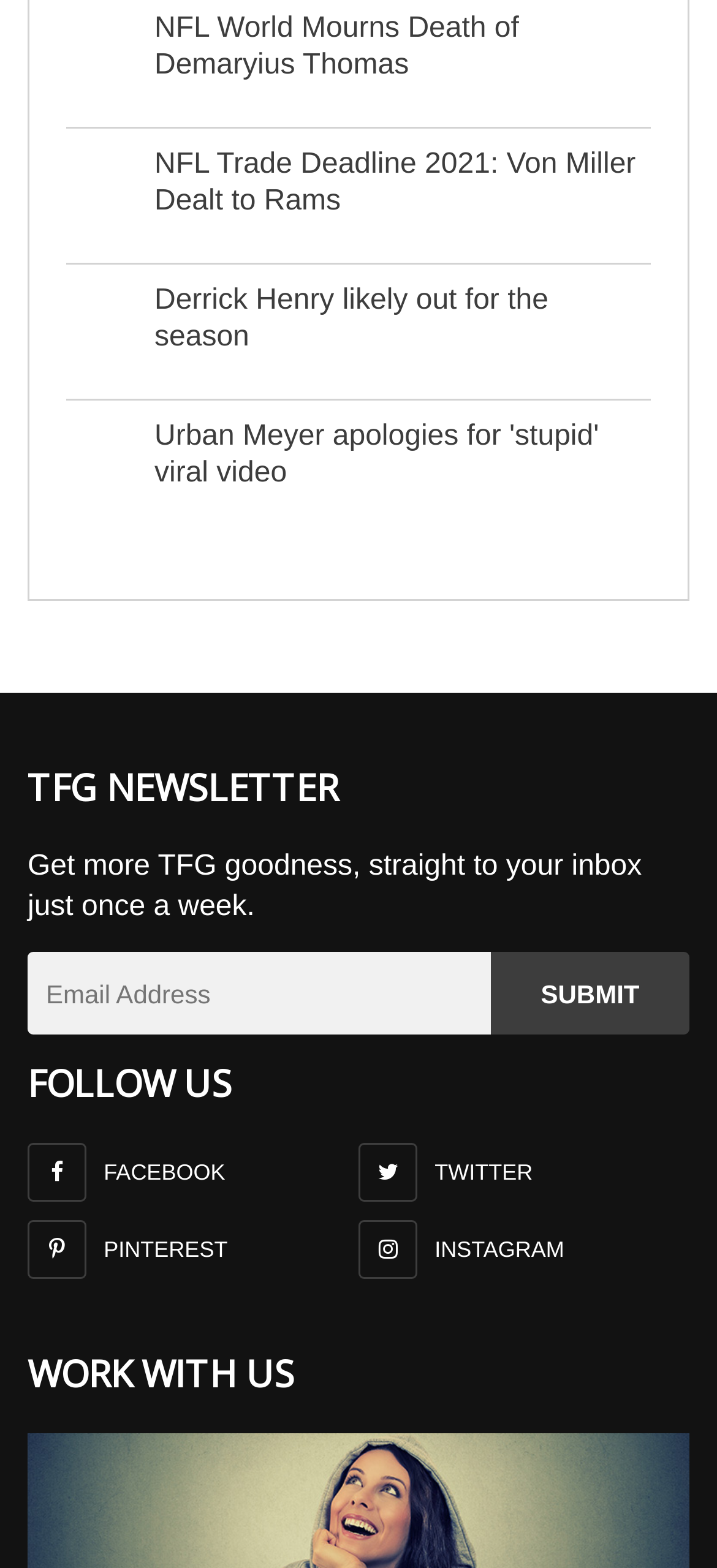Please specify the bounding box coordinates for the clickable region that will help you carry out the instruction: "Explore opportunities to work with The Football Girl".

[0.038, 0.973, 0.962, 0.993]